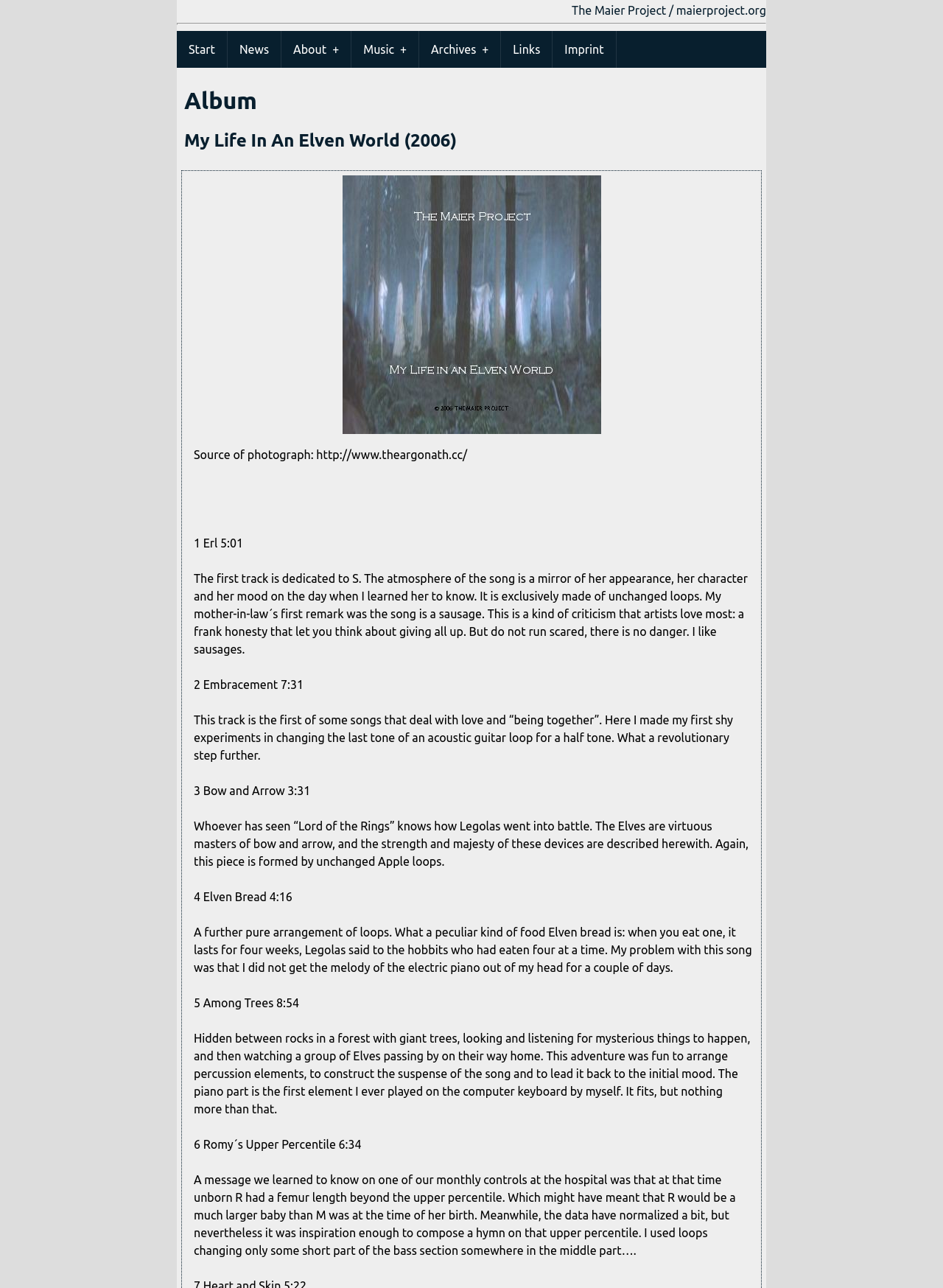Determine the coordinates of the bounding box for the clickable area needed to execute this instruction: "Click on the 'About +' link".

[0.298, 0.024, 0.372, 0.053]